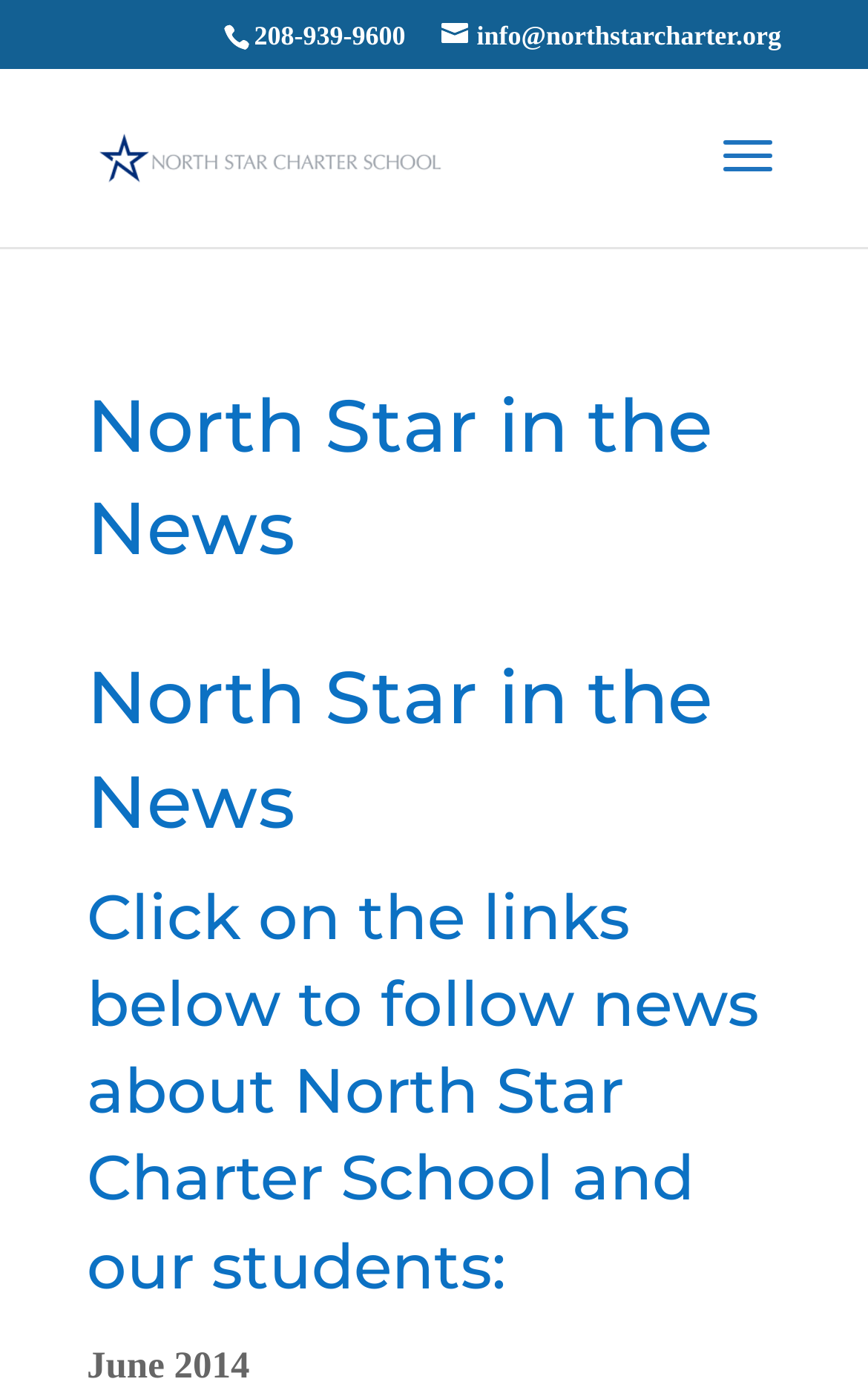What is the phone number of North Star Charter School?
Based on the image, give a one-word or short phrase answer.

208-939-9600